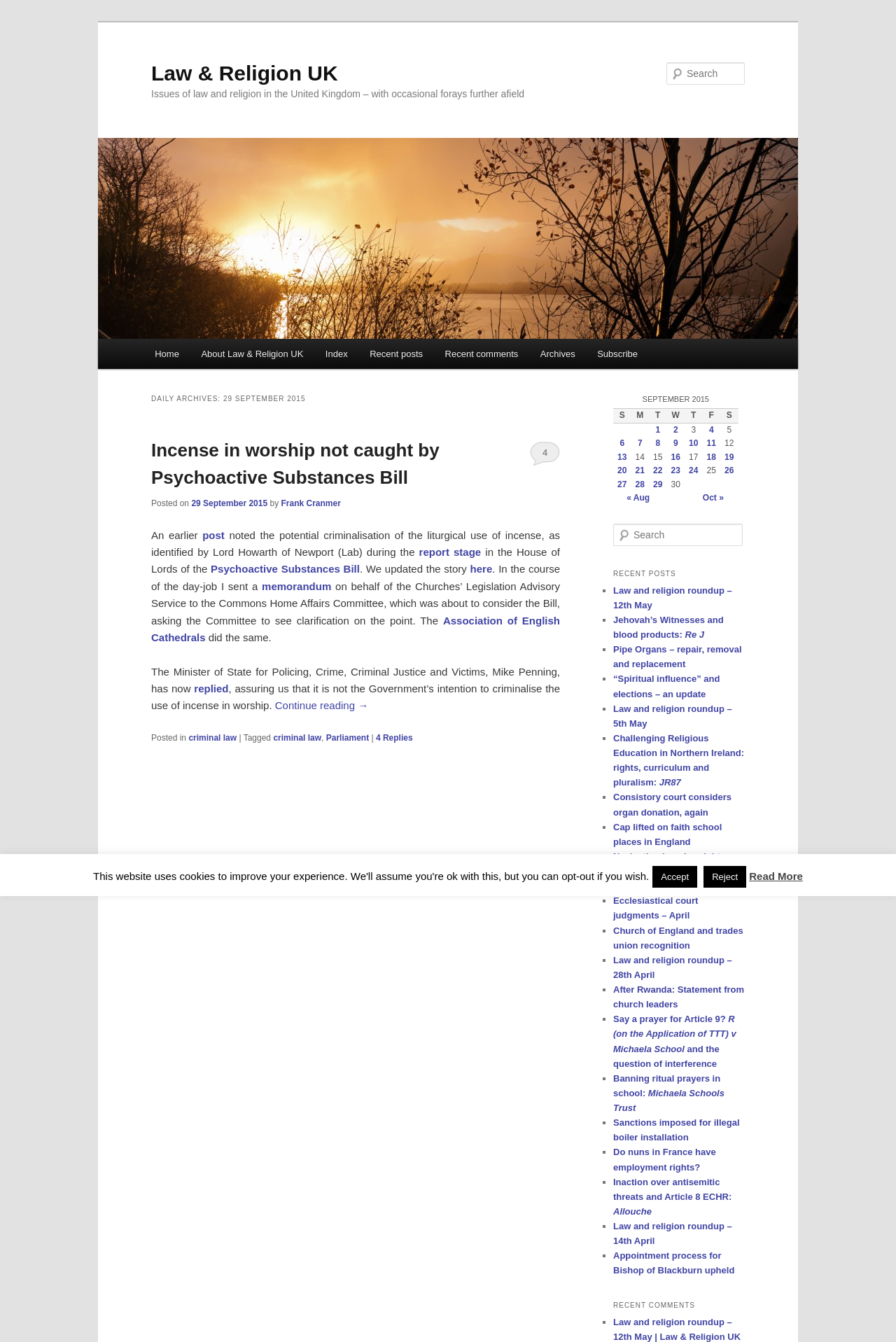Respond to the following query with just one word or a short phrase: 
Who is the author of the post?

Frank Cranmer